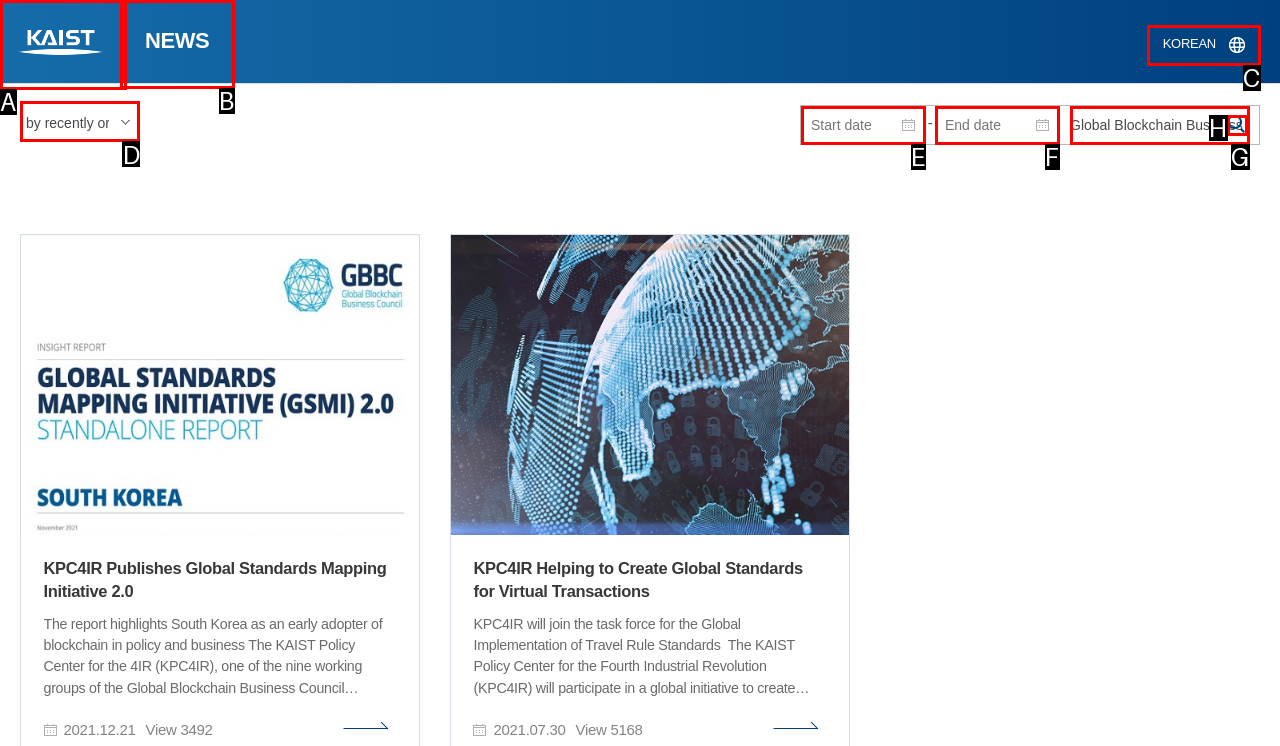Select the UI element that should be clicked to execute the following task: Choose a search condition
Provide the letter of the correct choice from the given options.

D